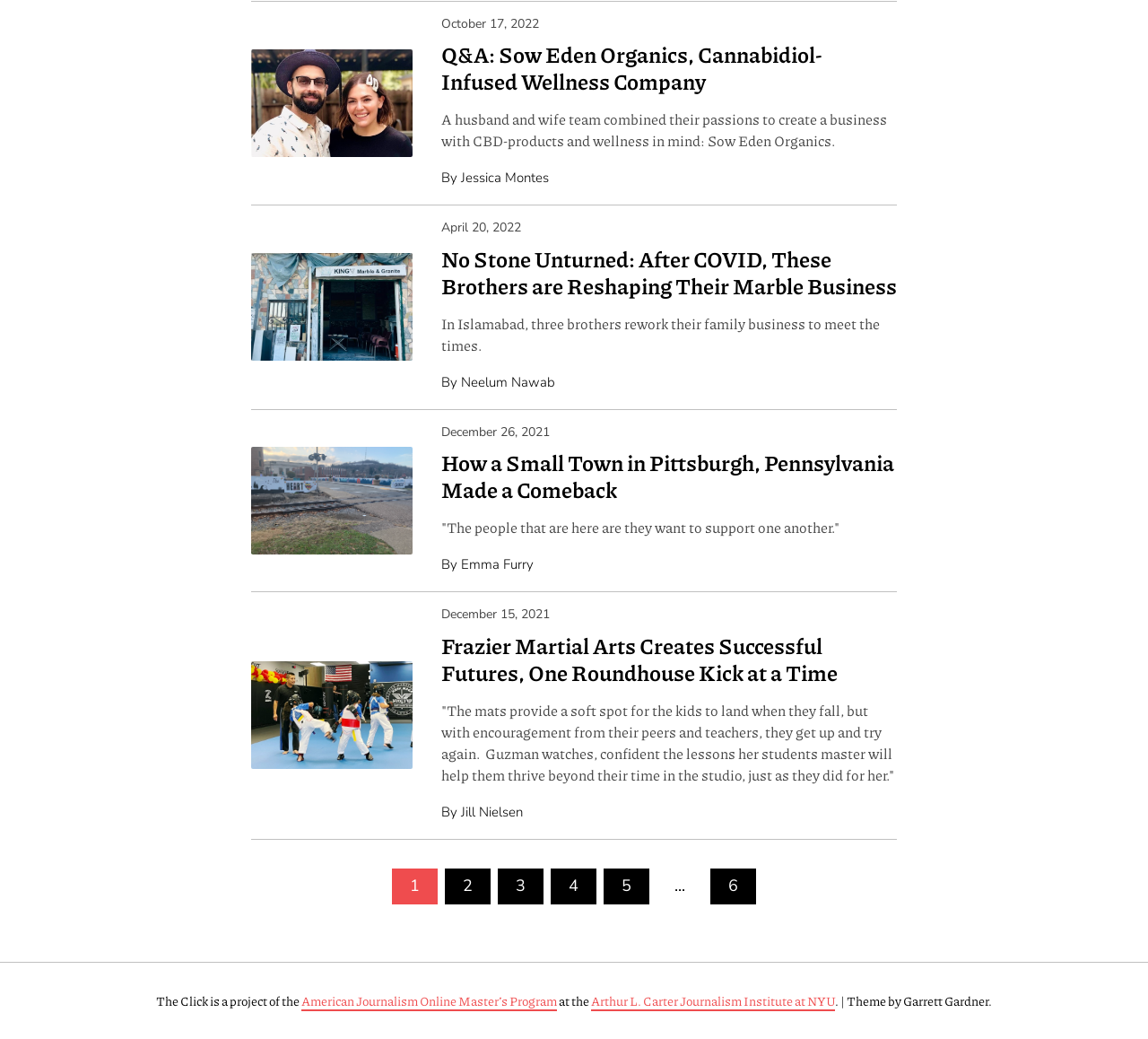Find the bounding box coordinates for the UI element that matches this description: "American Journalism Online Master’s Program".

[0.262, 0.954, 0.485, 0.973]